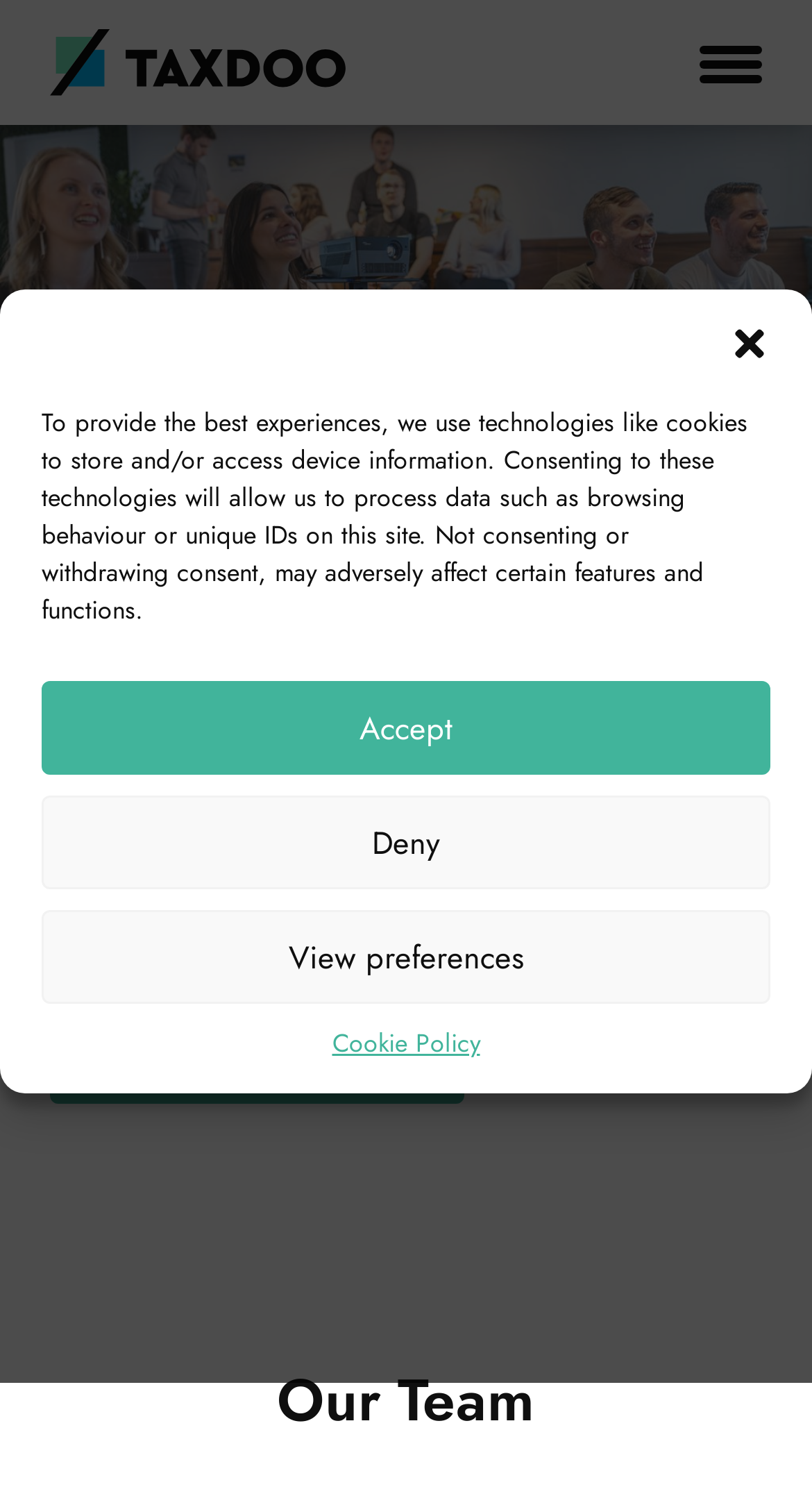Answer the question using only a single word or phrase: 
What is the team calling your name?

Sales team